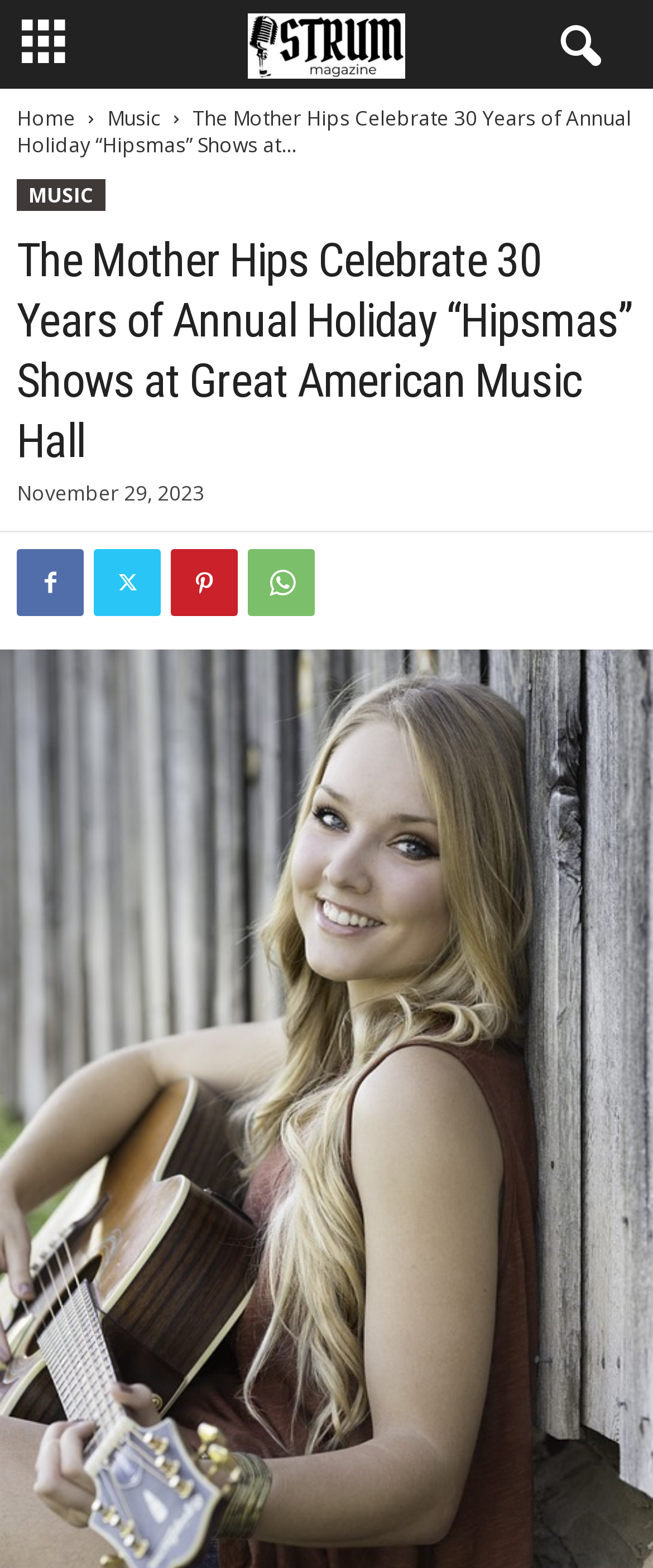Give a succinct answer to this question in a single word or phrase: 
How many social media links are there?

4